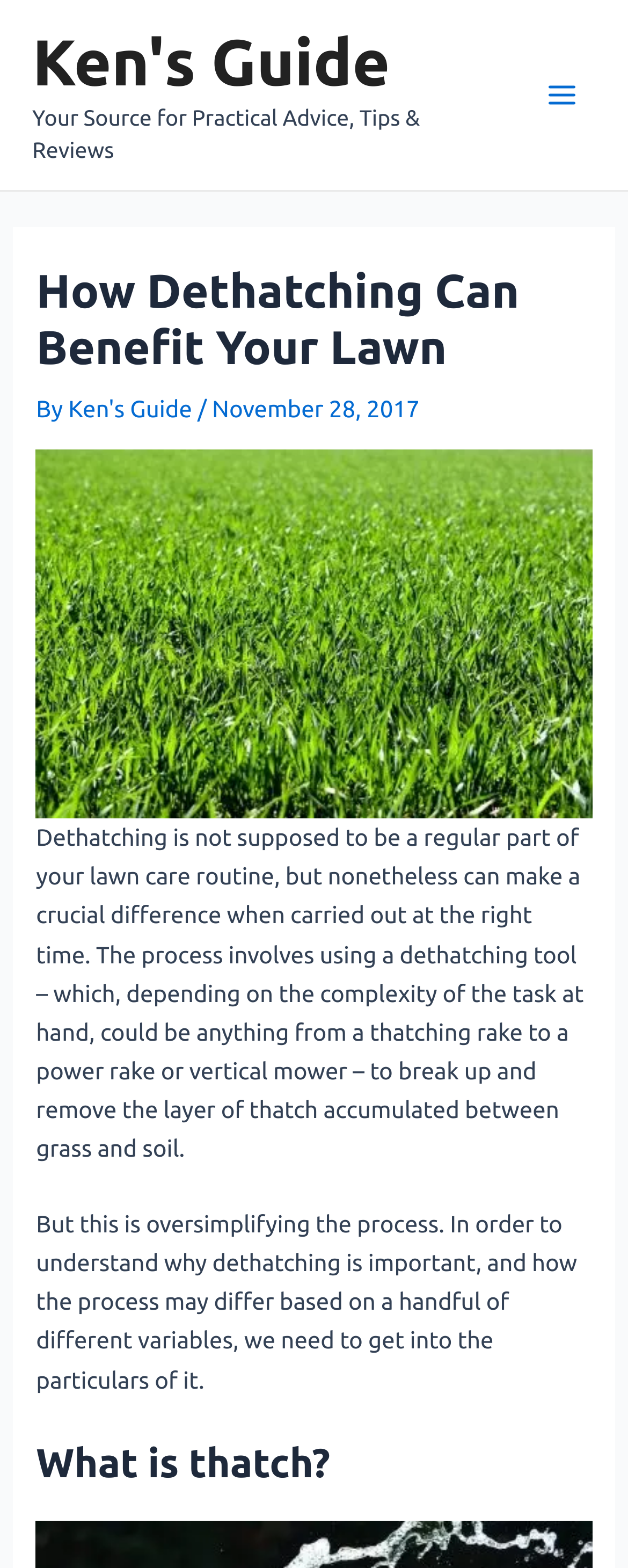What is the text of the webpage's headline?

How Dethatching Can Benefit Your Lawn